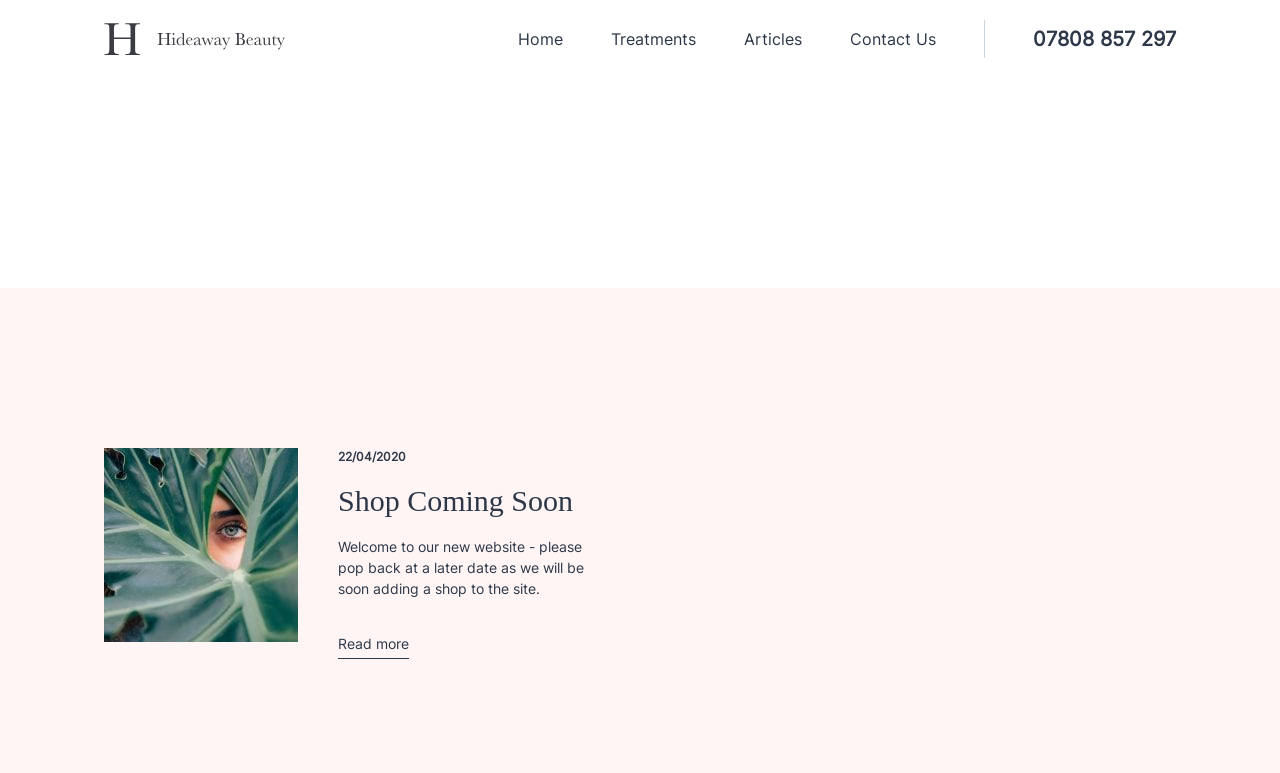Specify the bounding box coordinates of the element's area that should be clicked to execute the given instruction: "call the phone number". The coordinates should be four float numbers between 0 and 1, i.e., [left, top, right, bottom].

[0.769, 0.026, 0.919, 0.075]